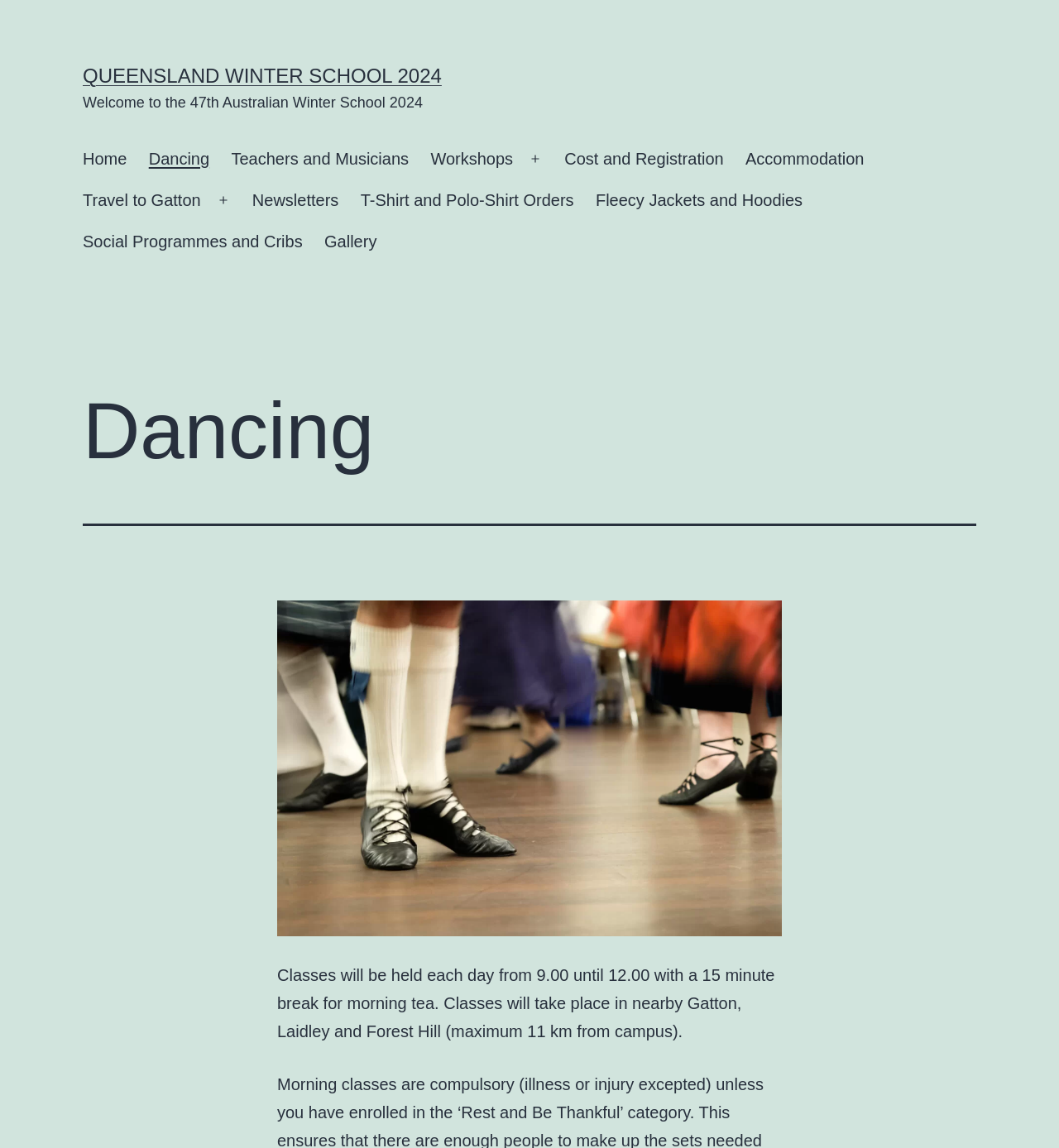Locate the bounding box coordinates of the UI element described by: "Gallery". Provide the coordinates as four float numbers between 0 and 1, formatted as [left, top, right, bottom].

[0.296, 0.193, 0.366, 0.229]